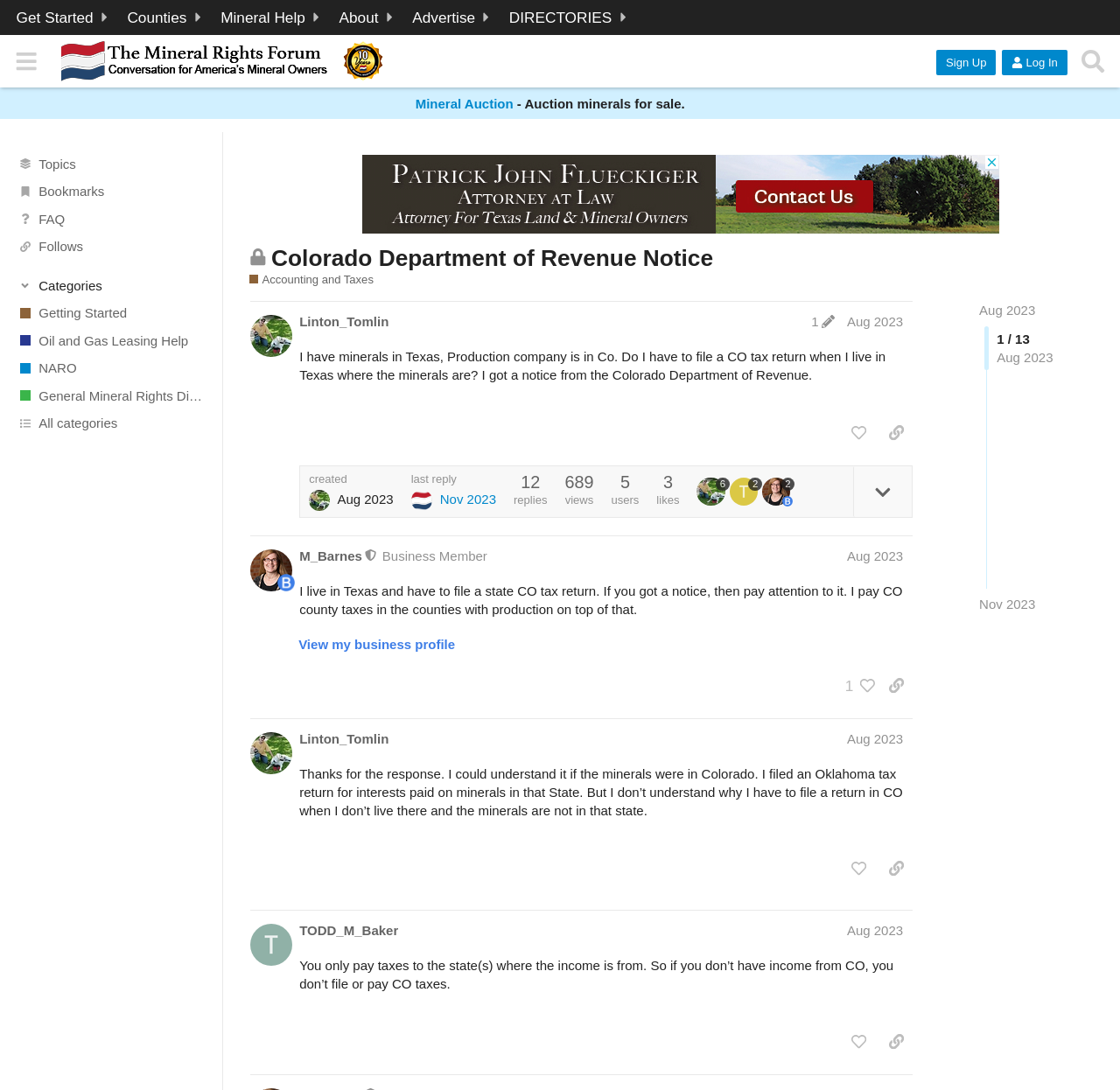Identify the bounding box coordinates of the region that should be clicked to execute the following instruction: "Click on the 'Getting Started' link".

[0.0, 0.274, 0.199, 0.3]